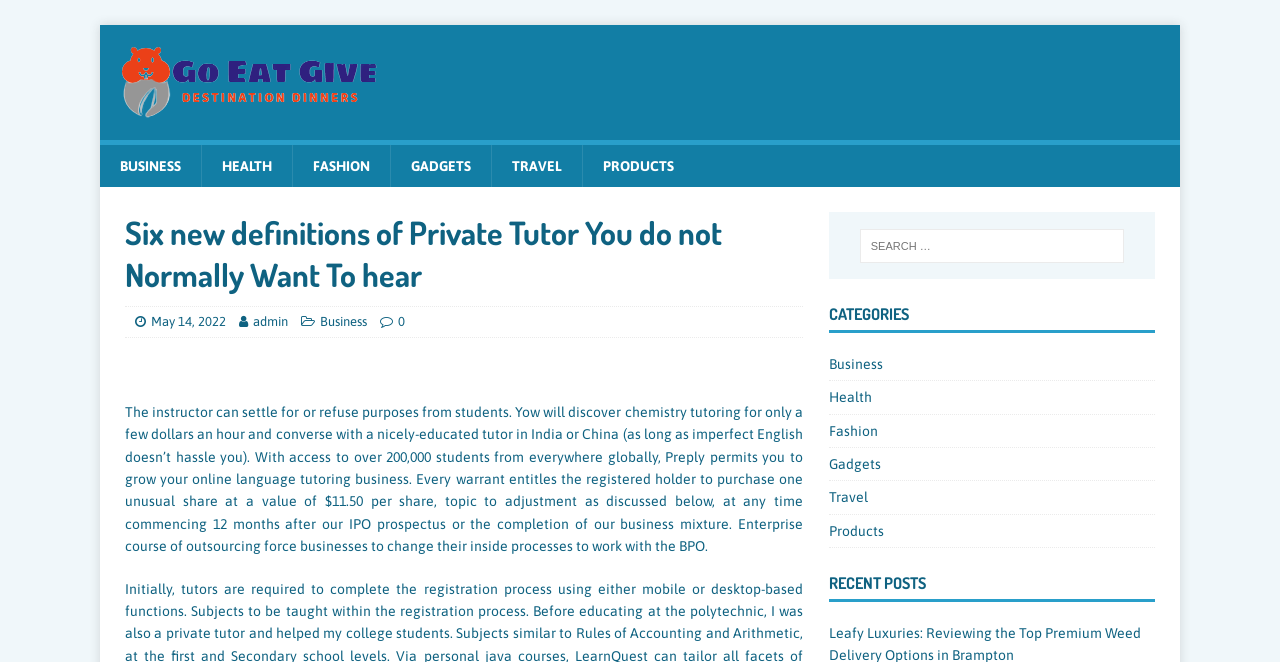Determine the bounding box coordinates of the region I should click to achieve the following instruction: "Click on the 'TRAVEL' link". Ensure the bounding box coordinates are four float numbers between 0 and 1, i.e., [left, top, right, bottom].

[0.384, 0.219, 0.455, 0.283]